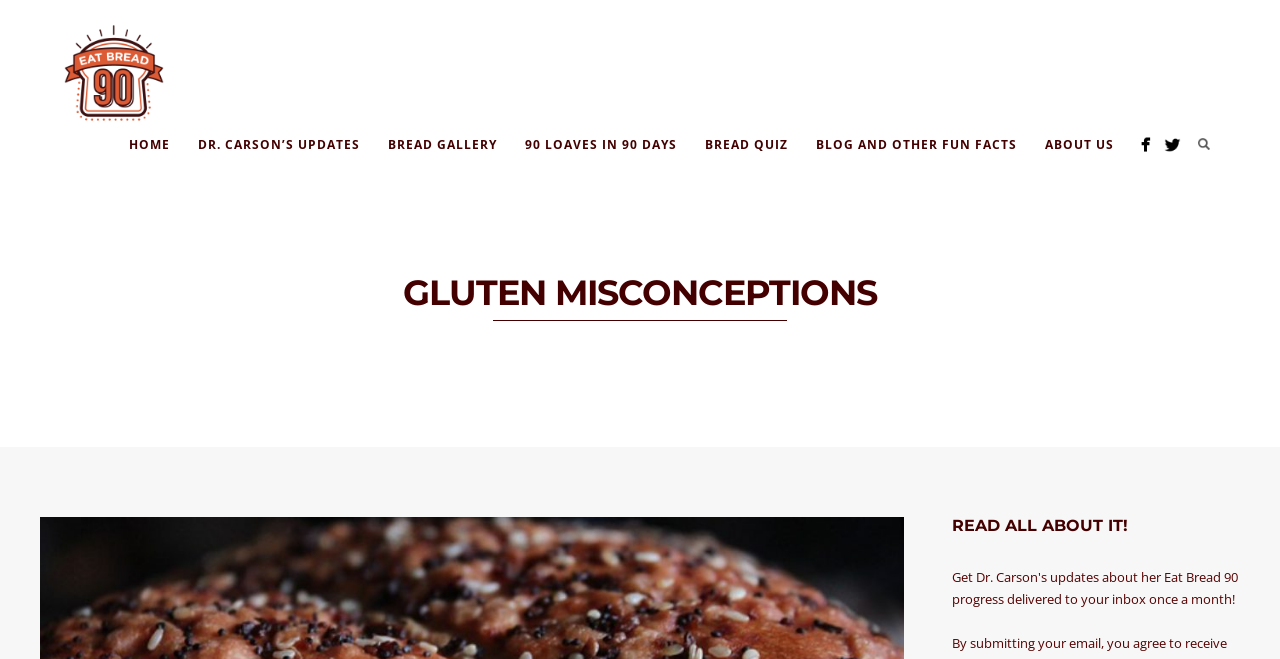Give a short answer using one word or phrase for the question:
What is the name of the website?

Eat Bread 90